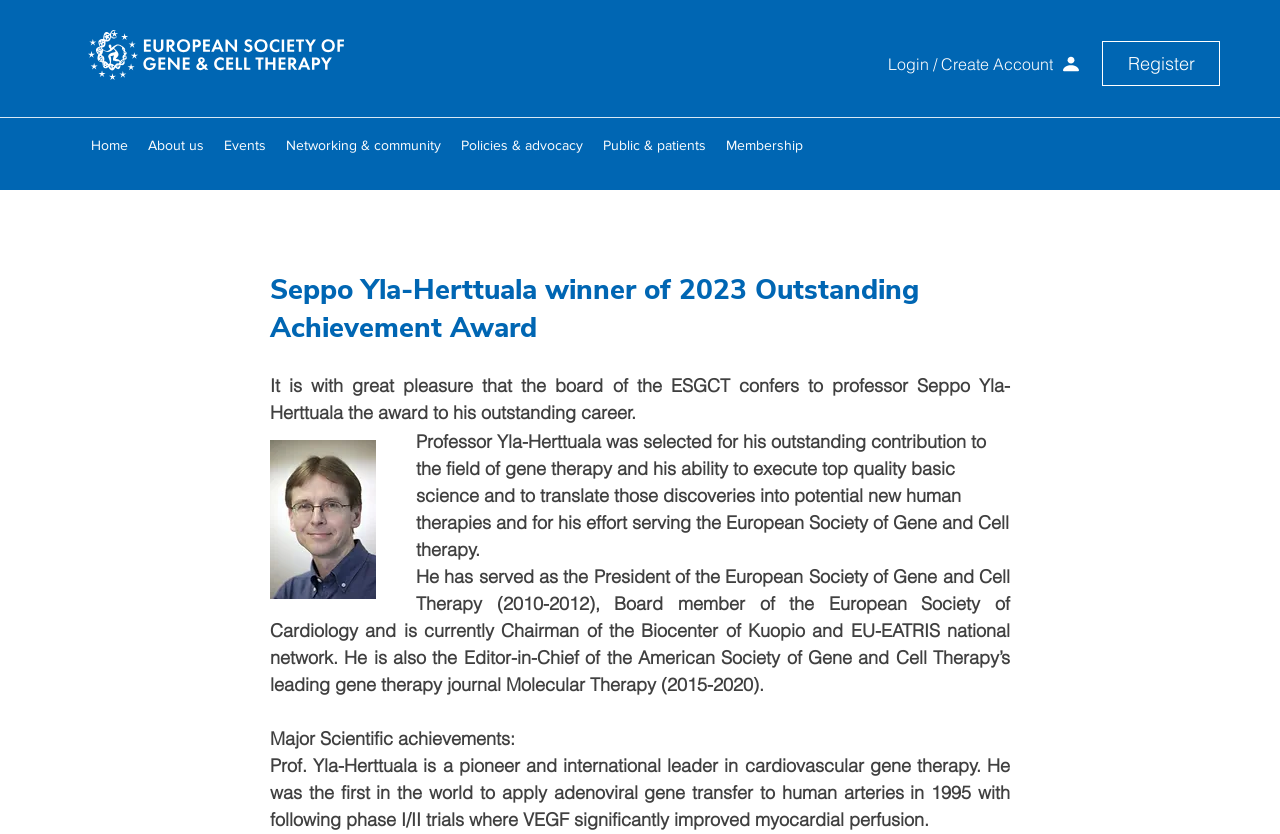What is the organization where Professor Yla-Herttuala is currently the Chairman of the Biocenter?
Please provide a full and detailed response to the question.

The static text '(2010-2012), Board member of the European Society of Cardiology and is currently Chairman of the Biocenter of Kuopio...' indicates that Professor Yla-Herttuala is currently the Chairman of the Biocenter of Kuopio.